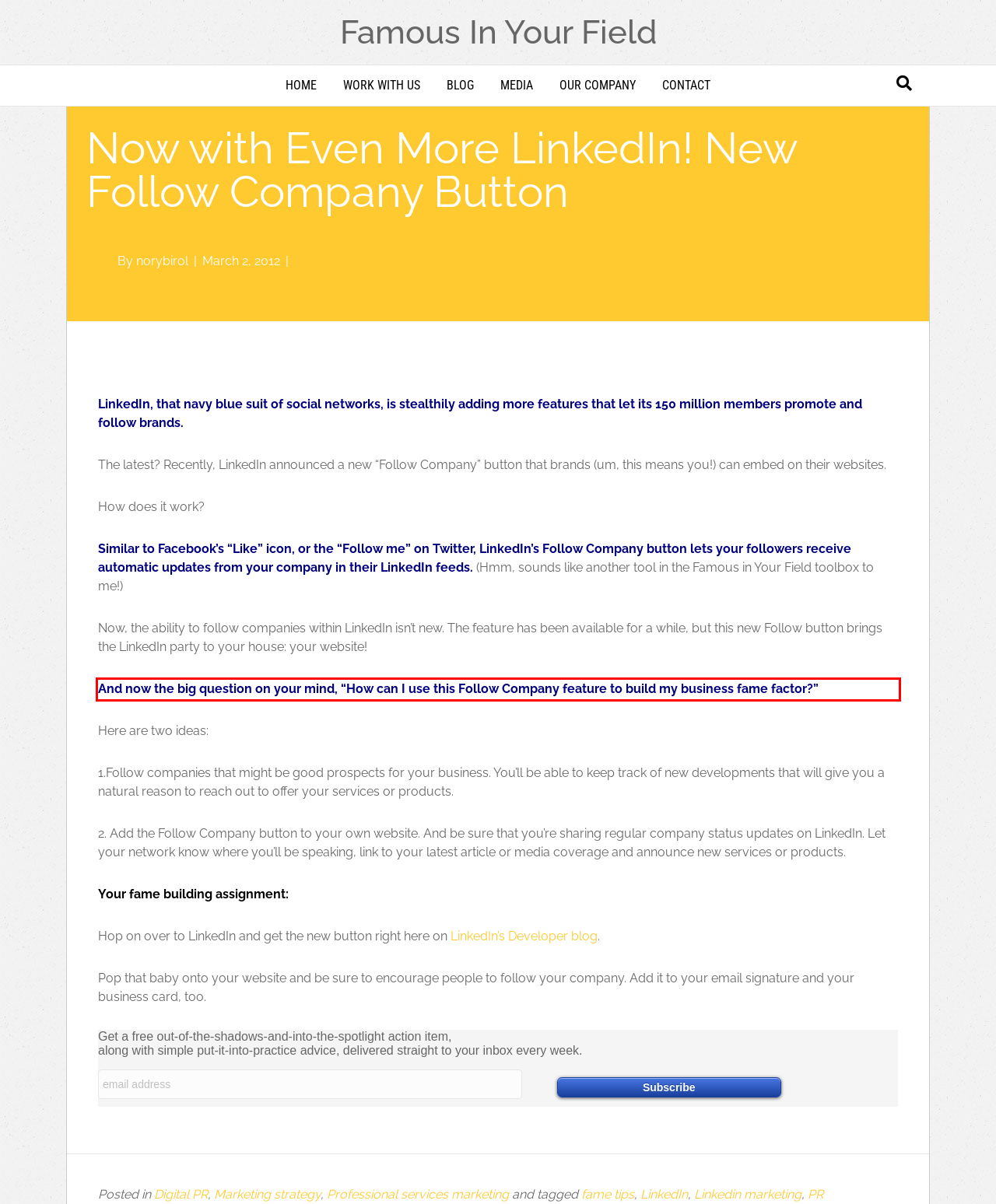The screenshot provided shows a webpage with a red bounding box. Apply OCR to the text within this red bounding box and provide the extracted content.

And now the big question on your mind, “How can I use this Follow Company feature to build my business fame factor?”